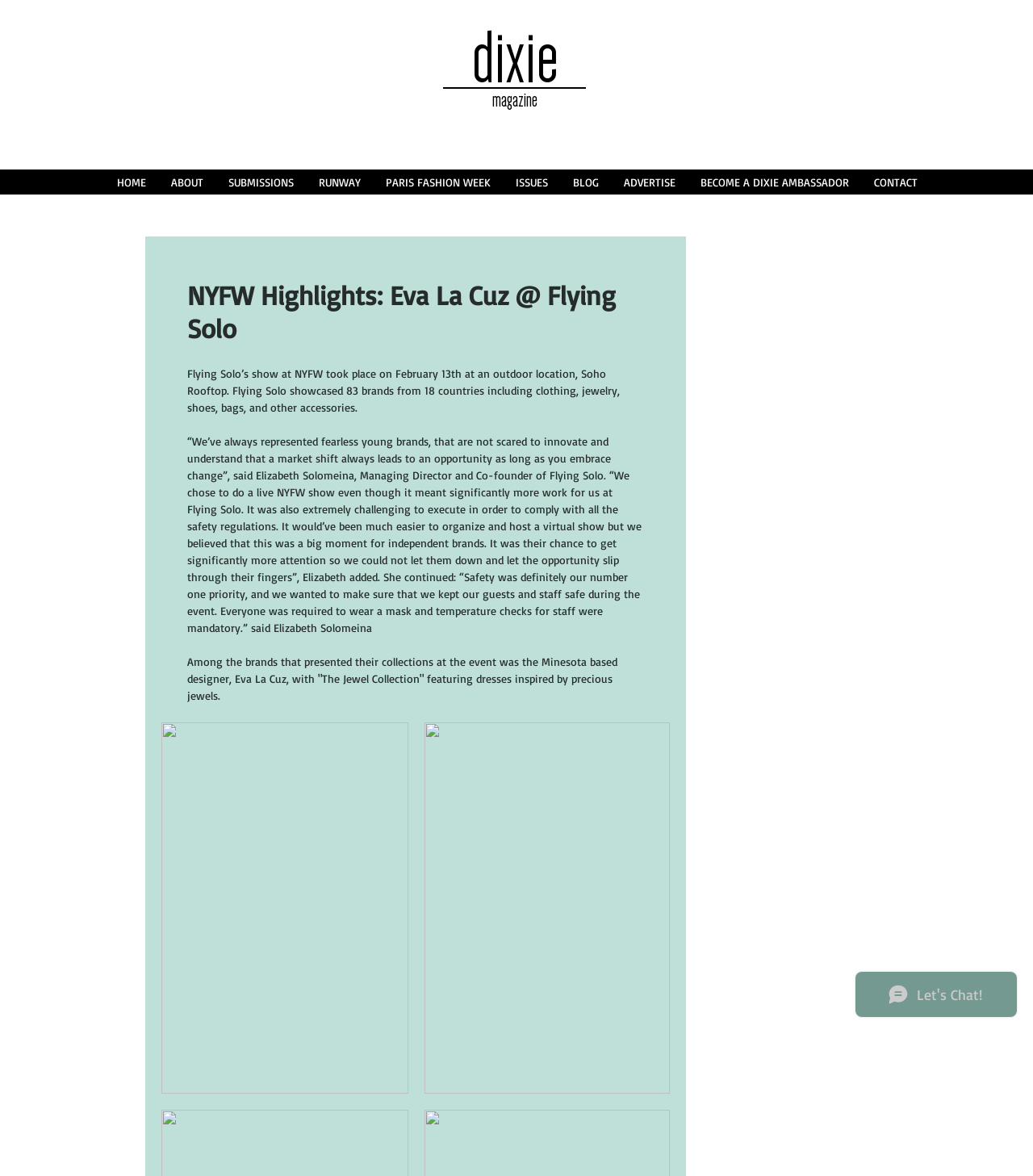What was the priority of Flying Solo during the event?
Provide a detailed answer to the question, using the image to inform your response.

According to the webpage, Elizabeth Solomeina, Managing Director and Co-founder of Flying Solo, mentioned that safety was definitely their number one priority during the event.